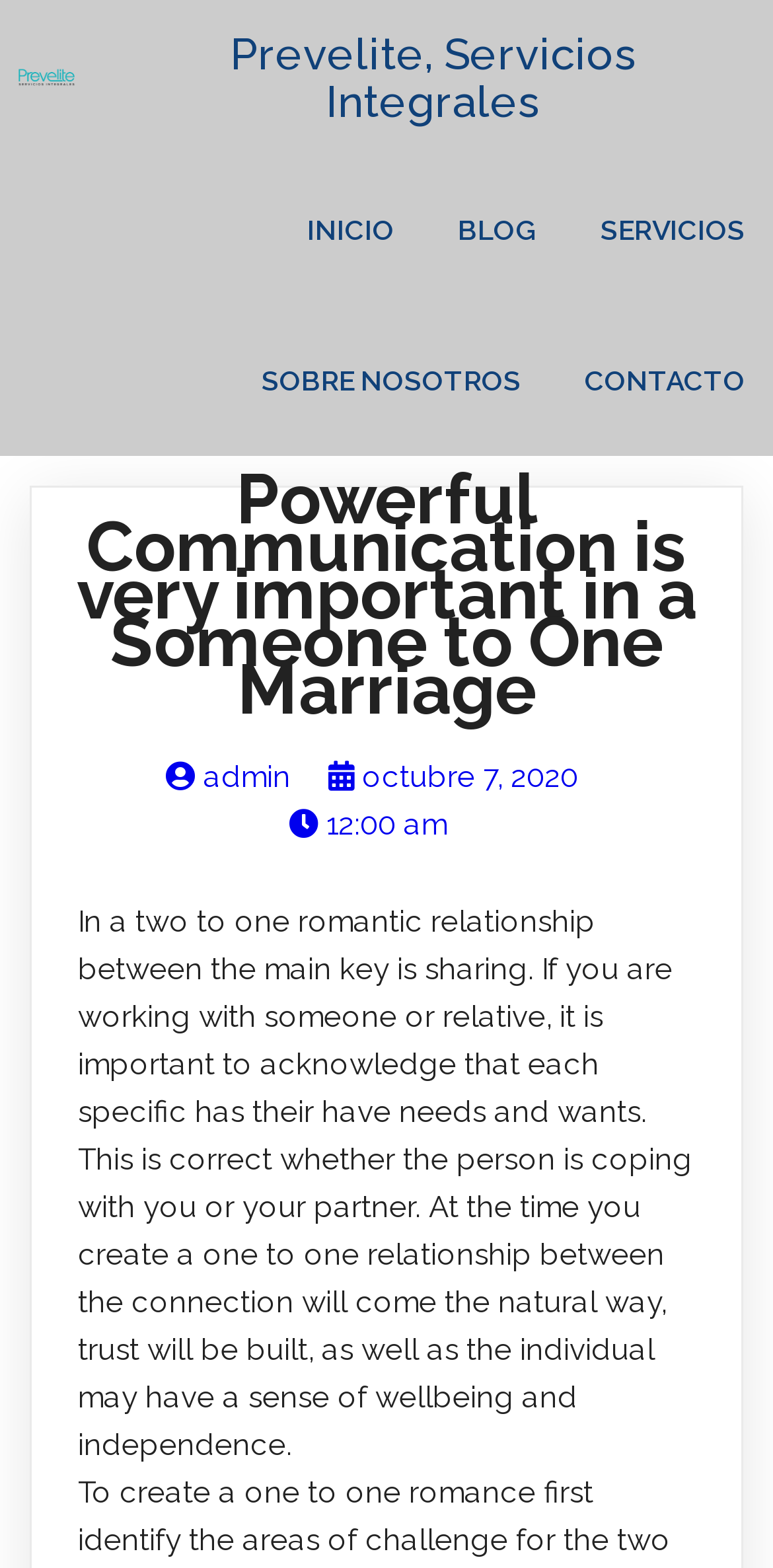Provide a short, one-word or phrase answer to the question below:
What is the logo image located?

Top left